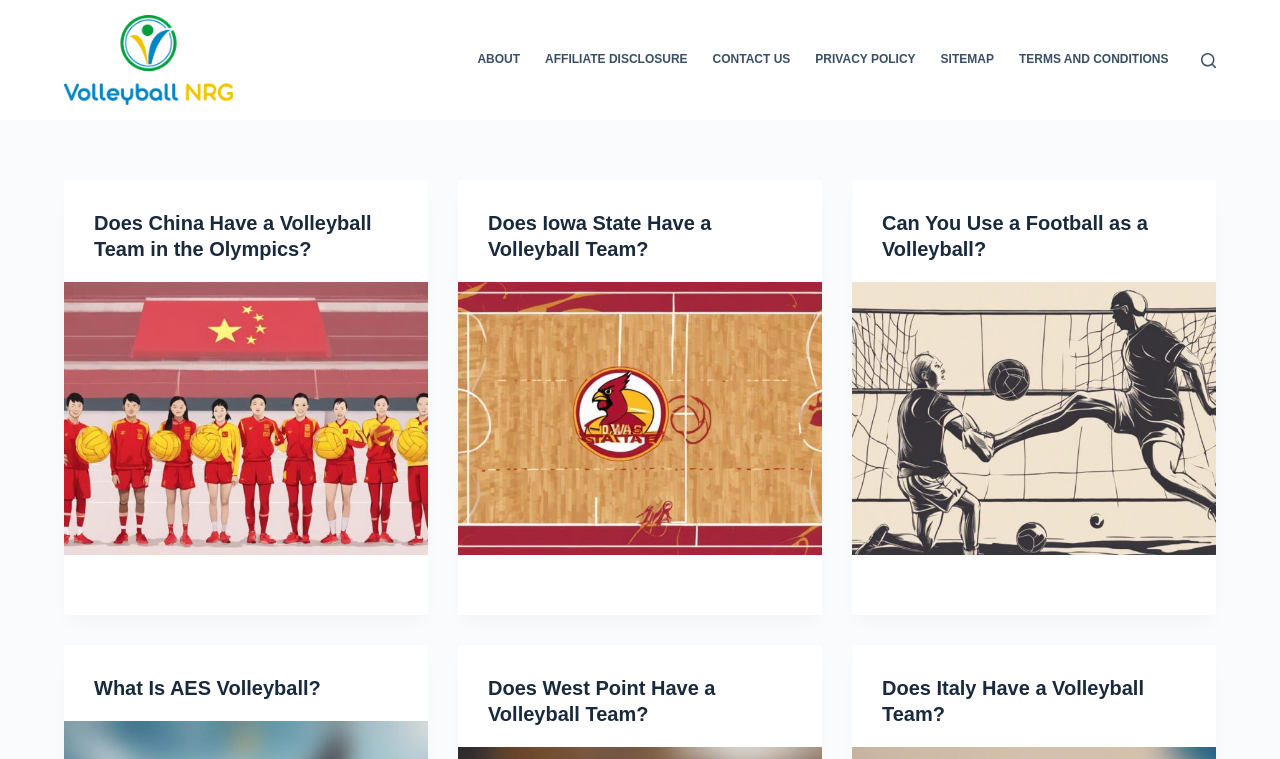Please answer the following question using a single word or phrase: How many links are in the navigation menu?

6